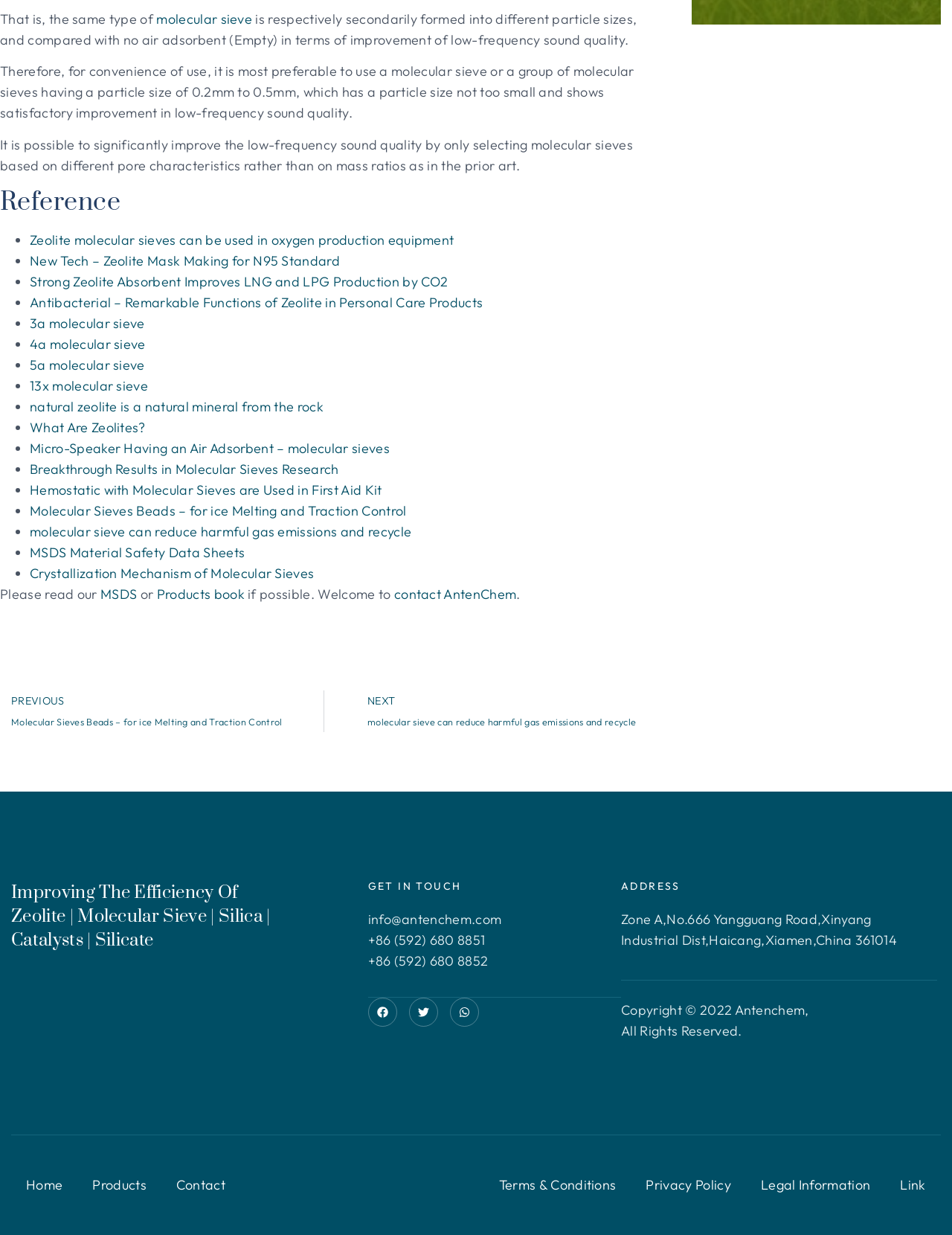Specify the bounding box coordinates for the region that must be clicked to perform the given instruction: "read more about Zeolite molecular sieves".

[0.031, 0.187, 0.477, 0.201]